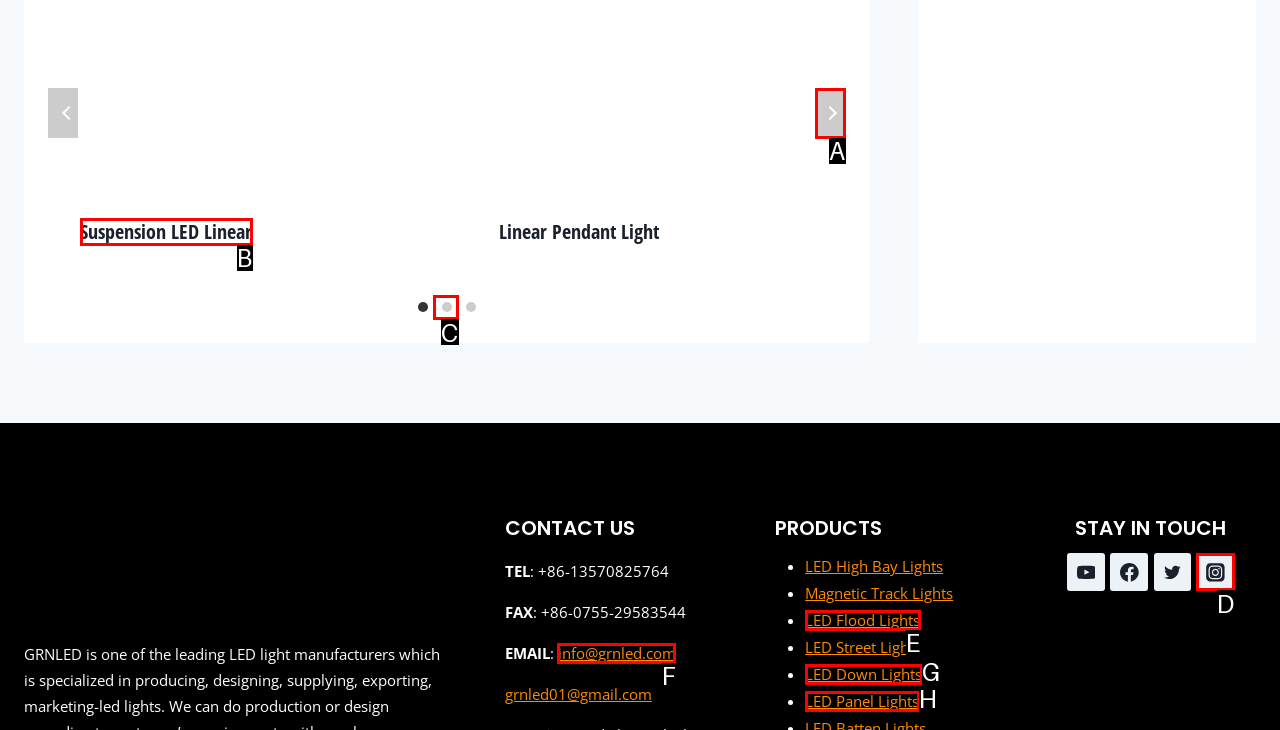Tell me which element should be clicked to achieve the following objective: Click on Carousel Page 2
Reply with the letter of the correct option from the displayed choices.

C